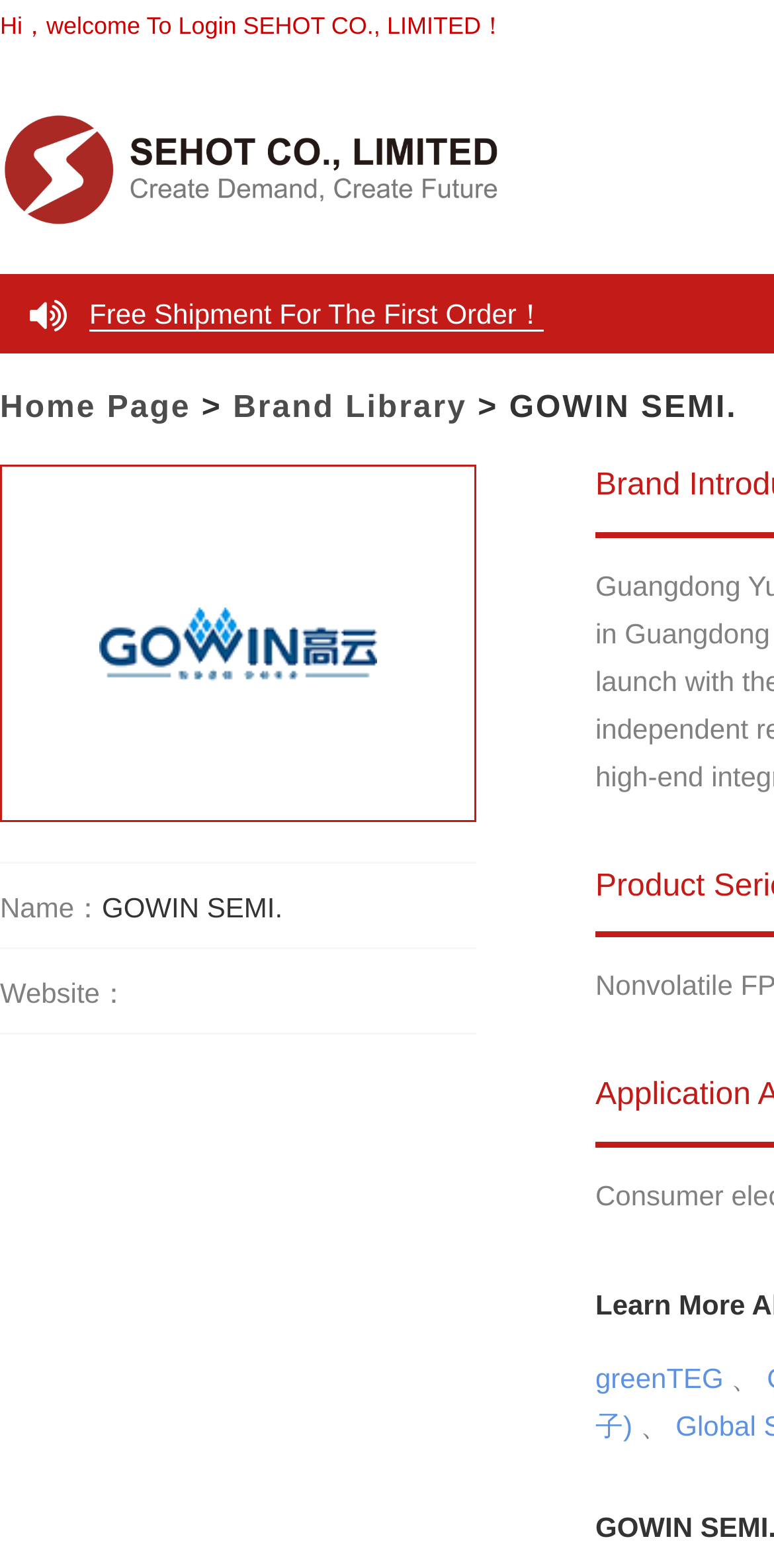Provide the bounding box coordinates for the UI element described in this sentence: "greenTEG". The coordinates should be four float values between 0 and 1, i.e., [left, top, right, bottom].

[0.769, 0.869, 0.935, 0.889]